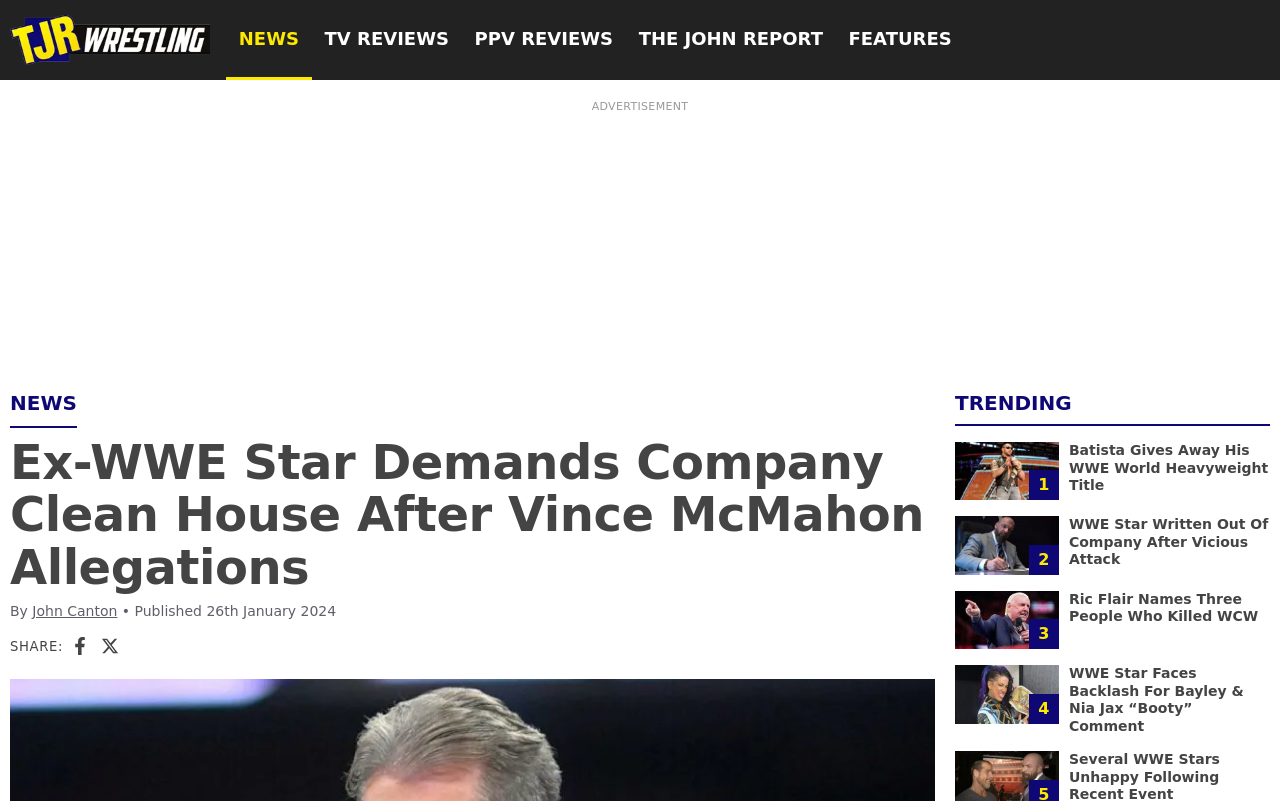Please locate the bounding box coordinates of the region I need to click to follow this instruction: "Read the latest news about Spain Euro 2024".

None